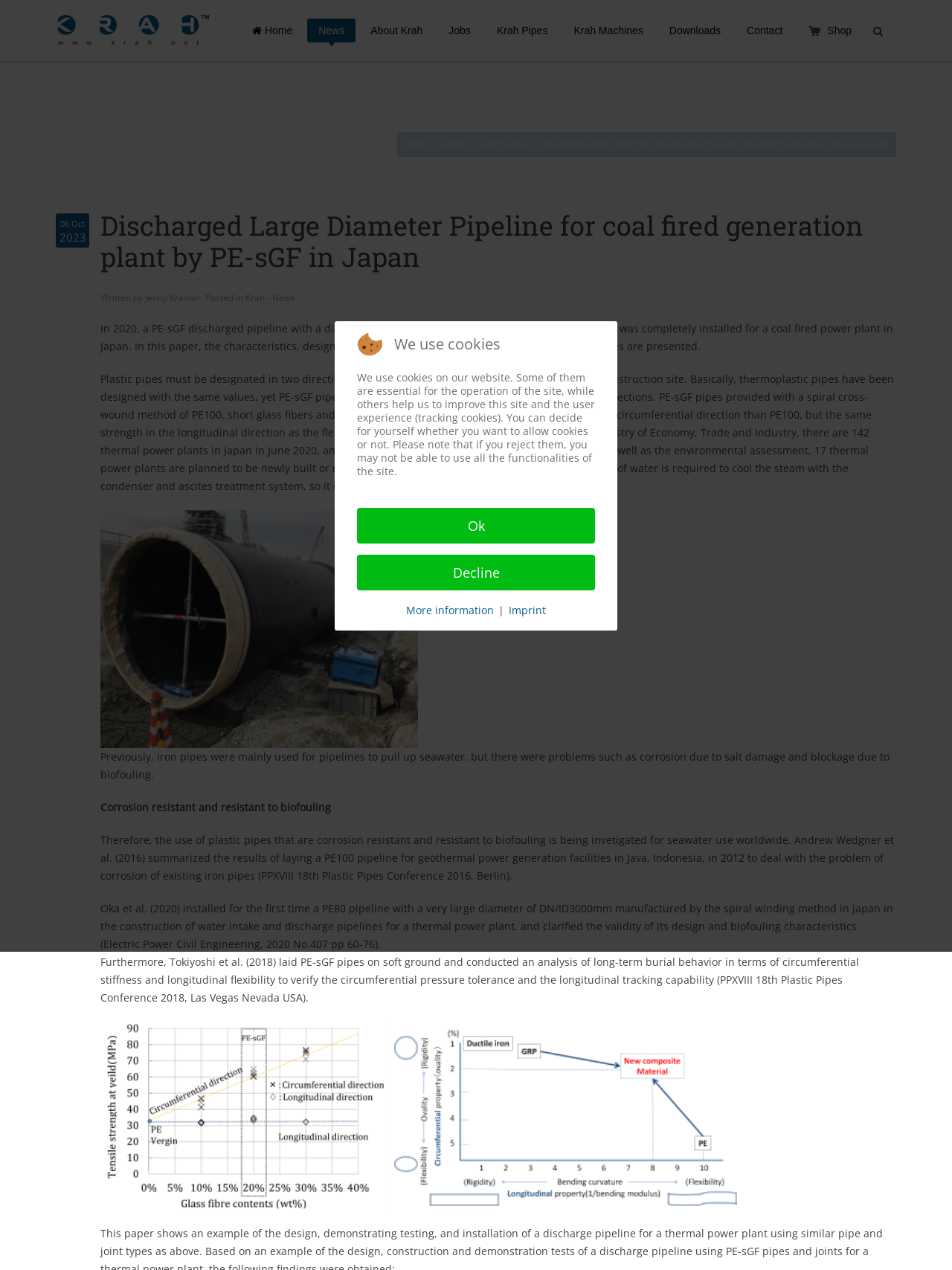Determine the bounding box coordinates for the region that must be clicked to execute the following instruction: "Go to the News page".

[0.323, 0.015, 0.374, 0.033]